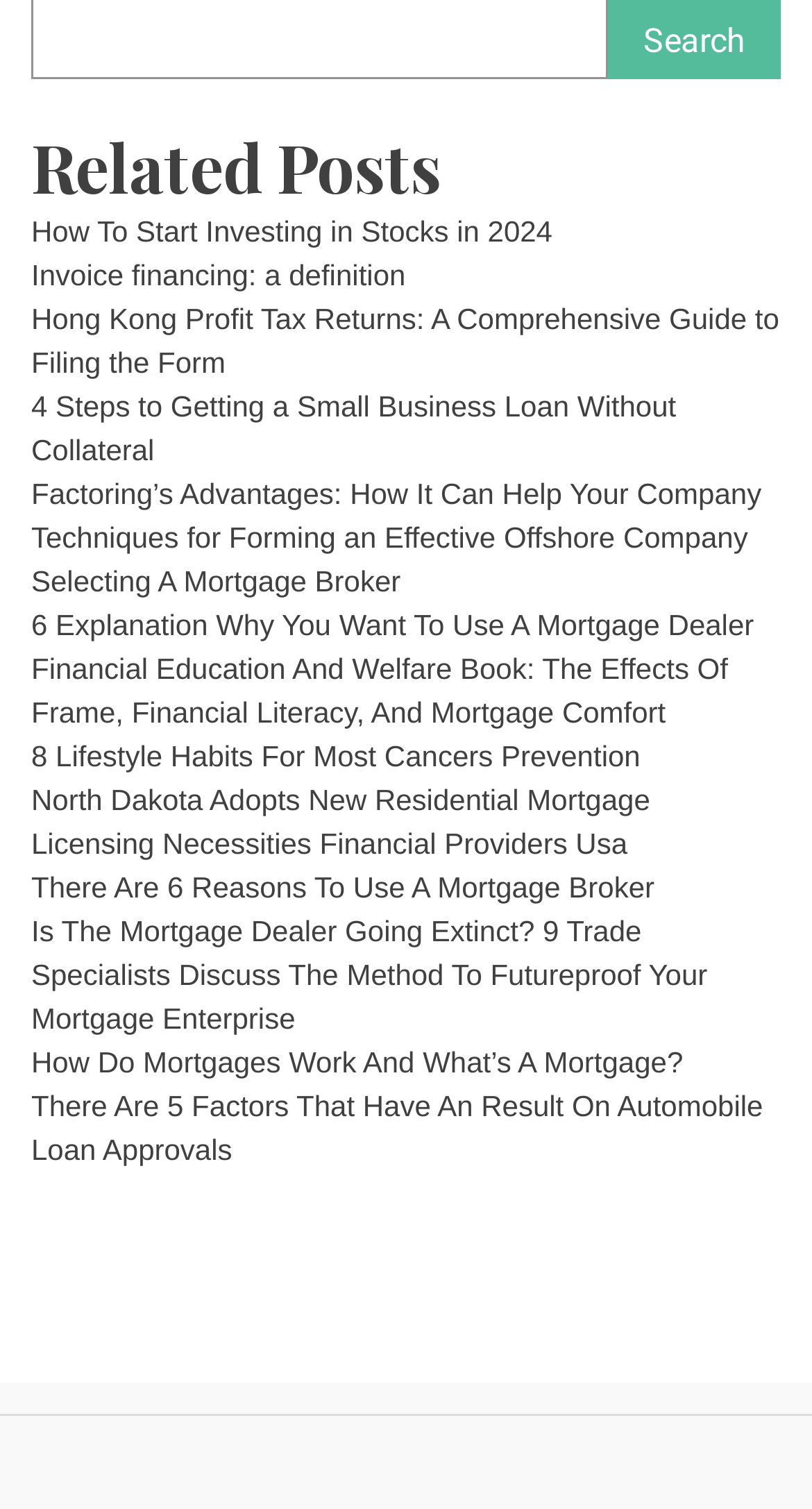Using the information in the image, give a comprehensive answer to the question: 
What is the topic of the last link listed?

The last link listed is 'There Are 5 Factors That Have An Result On Automobile Loan Approvals', which indicates that the topic of this link is related to automobile loan approvals.